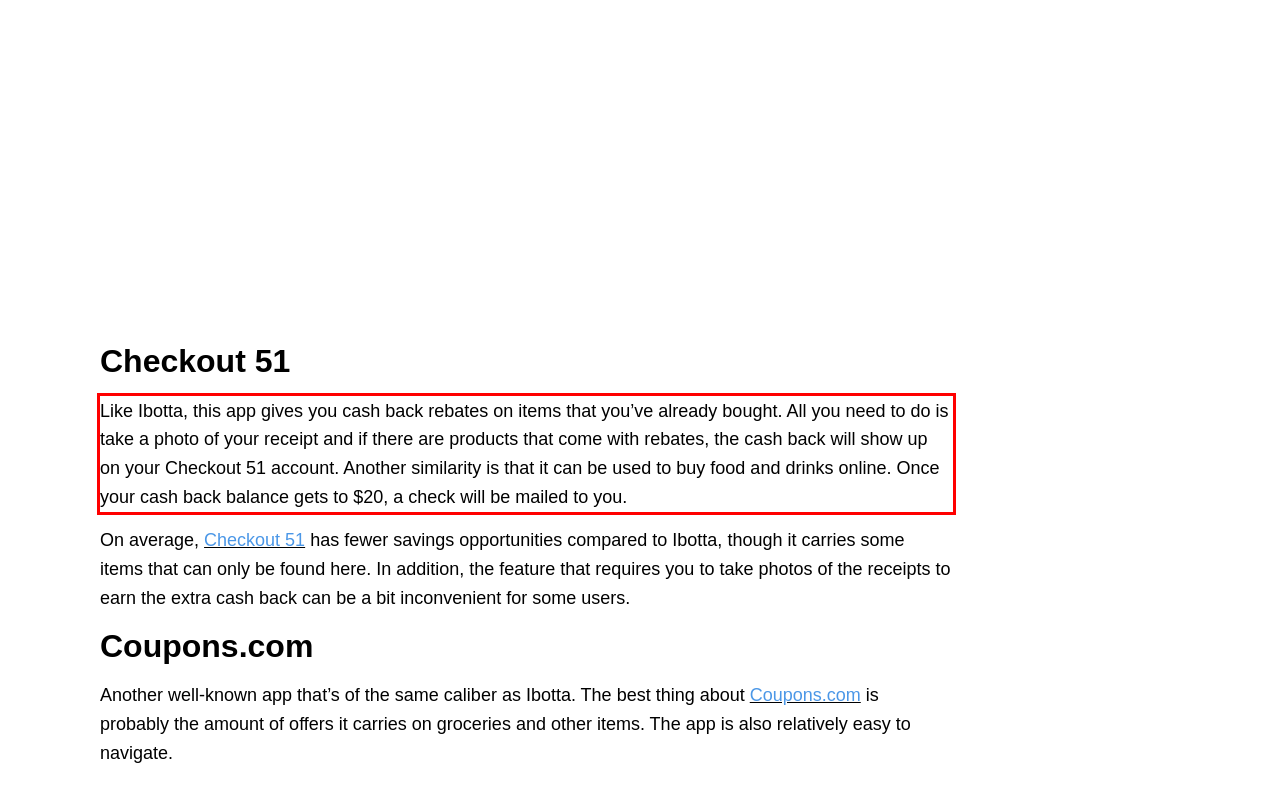You have a screenshot of a webpage where a UI element is enclosed in a red rectangle. Perform OCR to capture the text inside this red rectangle.

Like Ibotta, this app gives you cash back rebates on items that you’ve already bought. All you need to do is take a photo of your receipt and if there are products that come with rebates, the cash back will show up on your Checkout 51 account. Another similarity is that it can be used to buy food and drinks online. Once your cash back balance gets to $20, a check will be mailed to you.